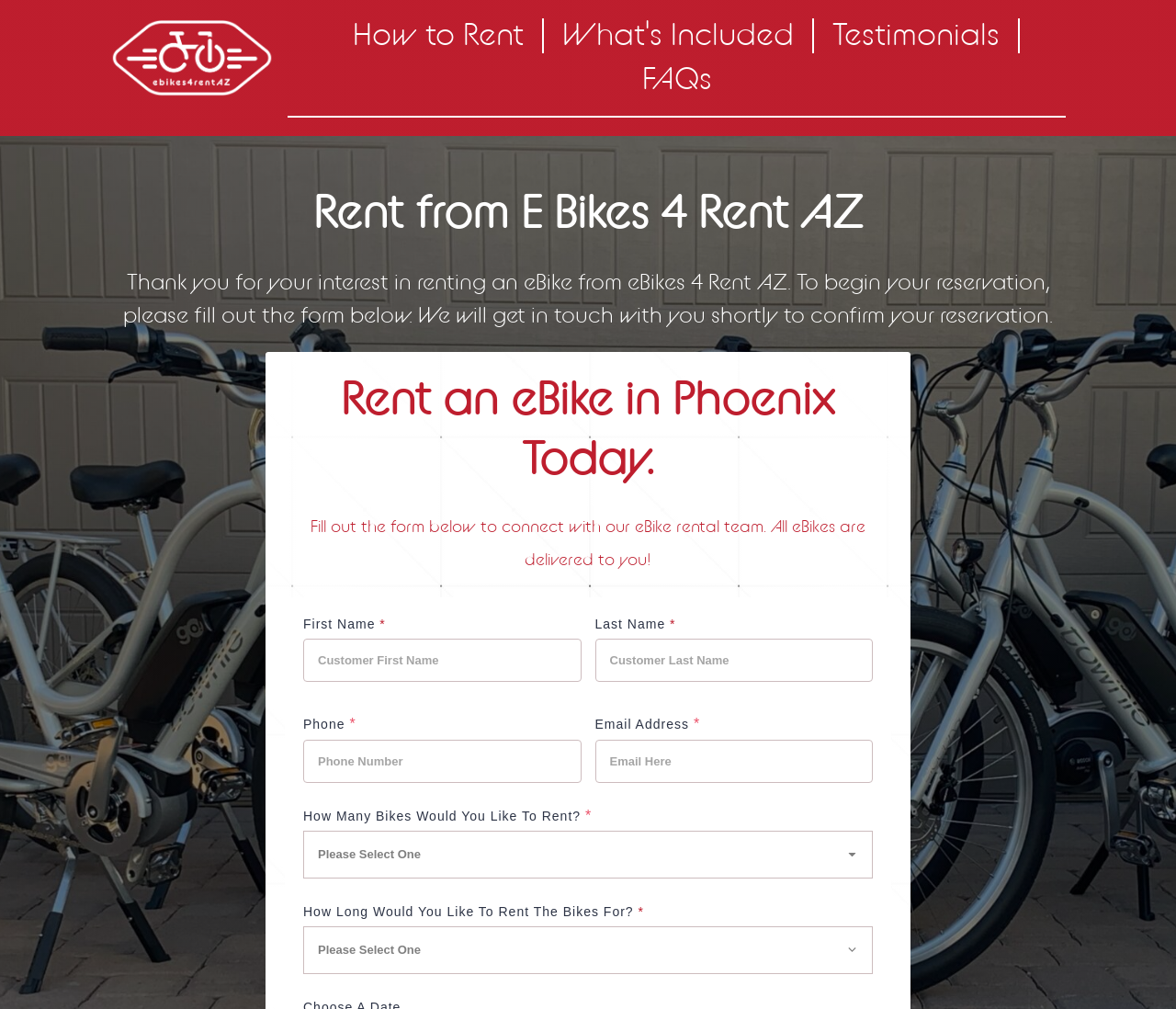Identify the bounding box coordinates of the section to be clicked to complete the task described by the following instruction: "Enter your 'Phone Number'". The coordinates should be four float numbers between 0 and 1, formatted as [left, top, right, bottom].

[0.258, 0.733, 0.494, 0.776]